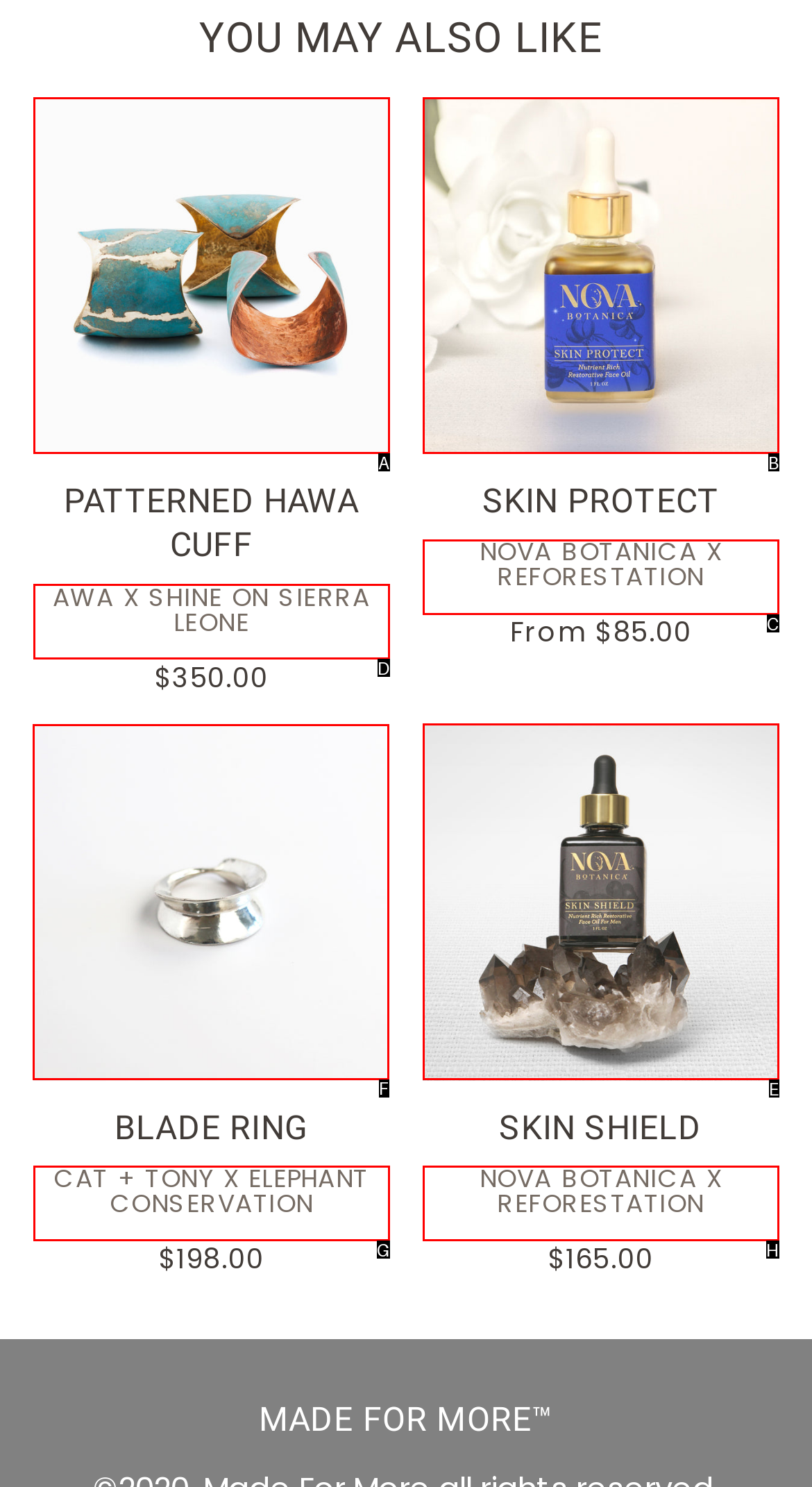Select the letter of the UI element you need to click to complete this task: Check out Blade Ring.

F